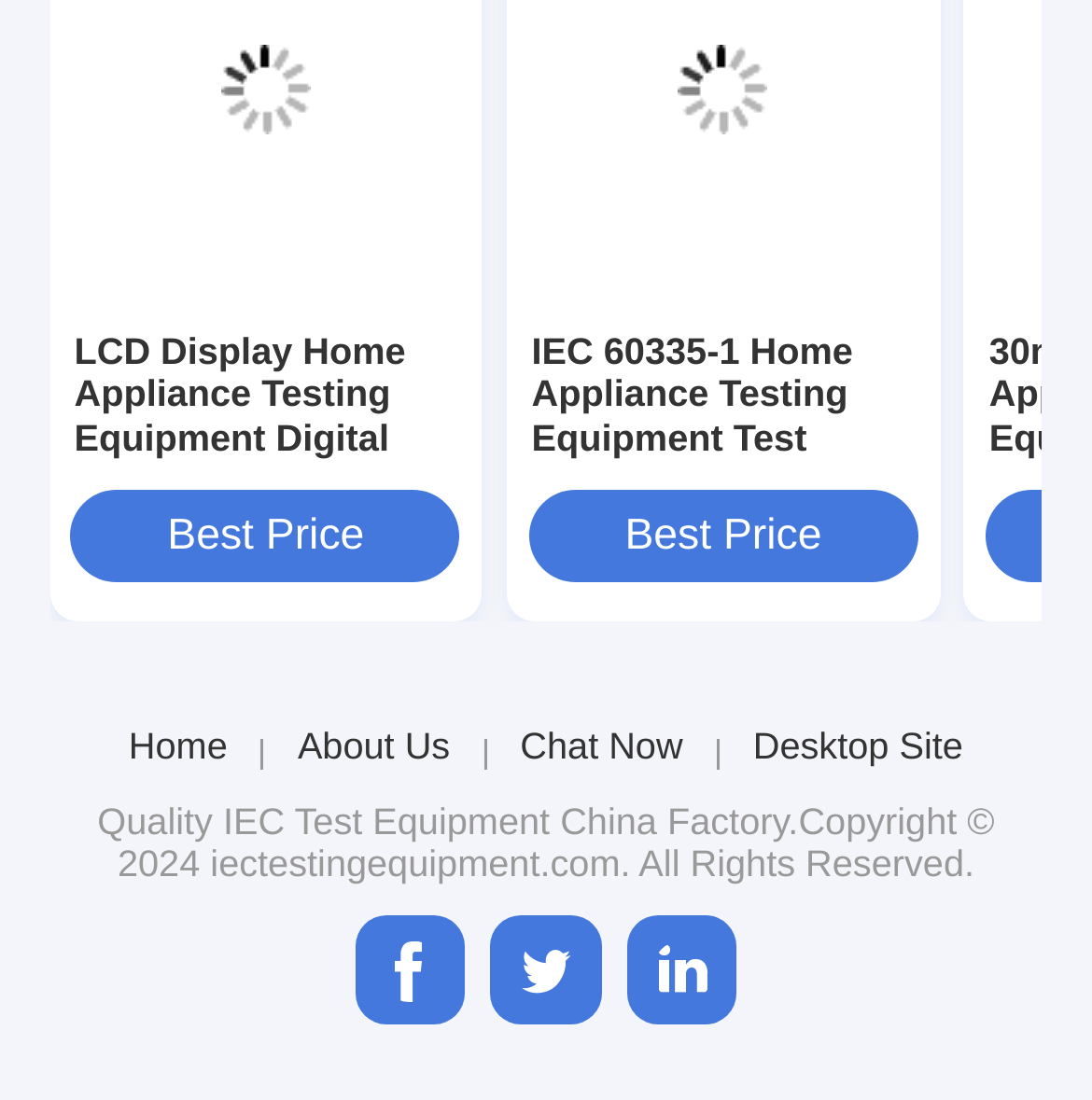How many navigation links are there at the top of the webpage?
Using the picture, provide a one-word or short phrase answer.

4